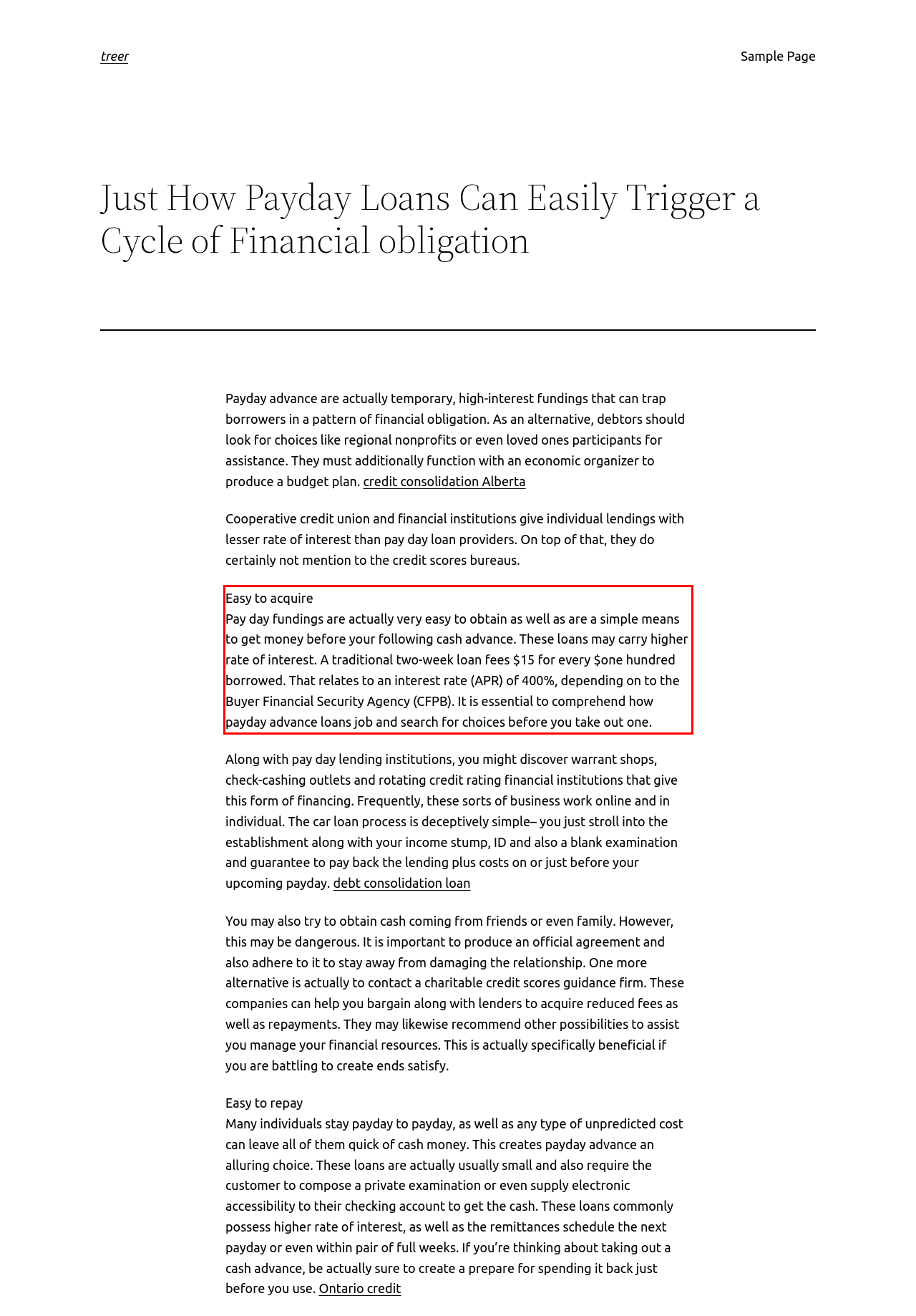Given a screenshot of a webpage, identify the red bounding box and perform OCR to recognize the text within that box.

Easy to acquire Pay day fundings are actually very easy to obtain as well as are a simple means to get money before your following cash advance. These loans may carry higher rate of interest. A traditional two-week loan fees $15 for every $one hundred borrowed. That relates to an interest rate (APR) of 400%, depending on to the Buyer Financial Security Agency (CFPB). It is essential to comprehend how payday advance loans job and search for choices before you take out one.